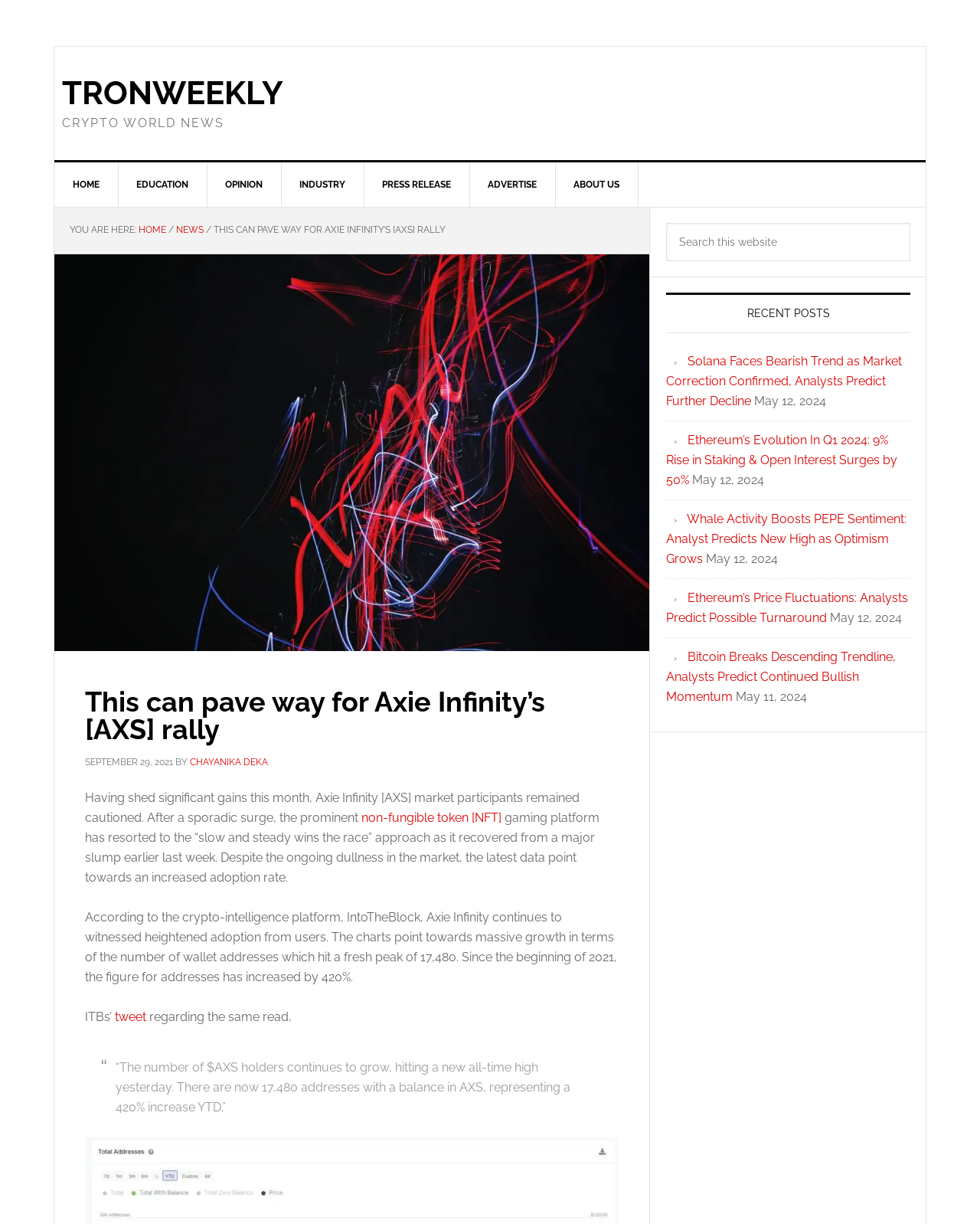Please predict the bounding box coordinates of the element's region where a click is necessary to complete the following instruction: "Check the latest news about Axie Infinity". The coordinates should be represented by four float numbers between 0 and 1, i.e., [left, top, right, bottom].

[0.087, 0.562, 0.631, 0.607]